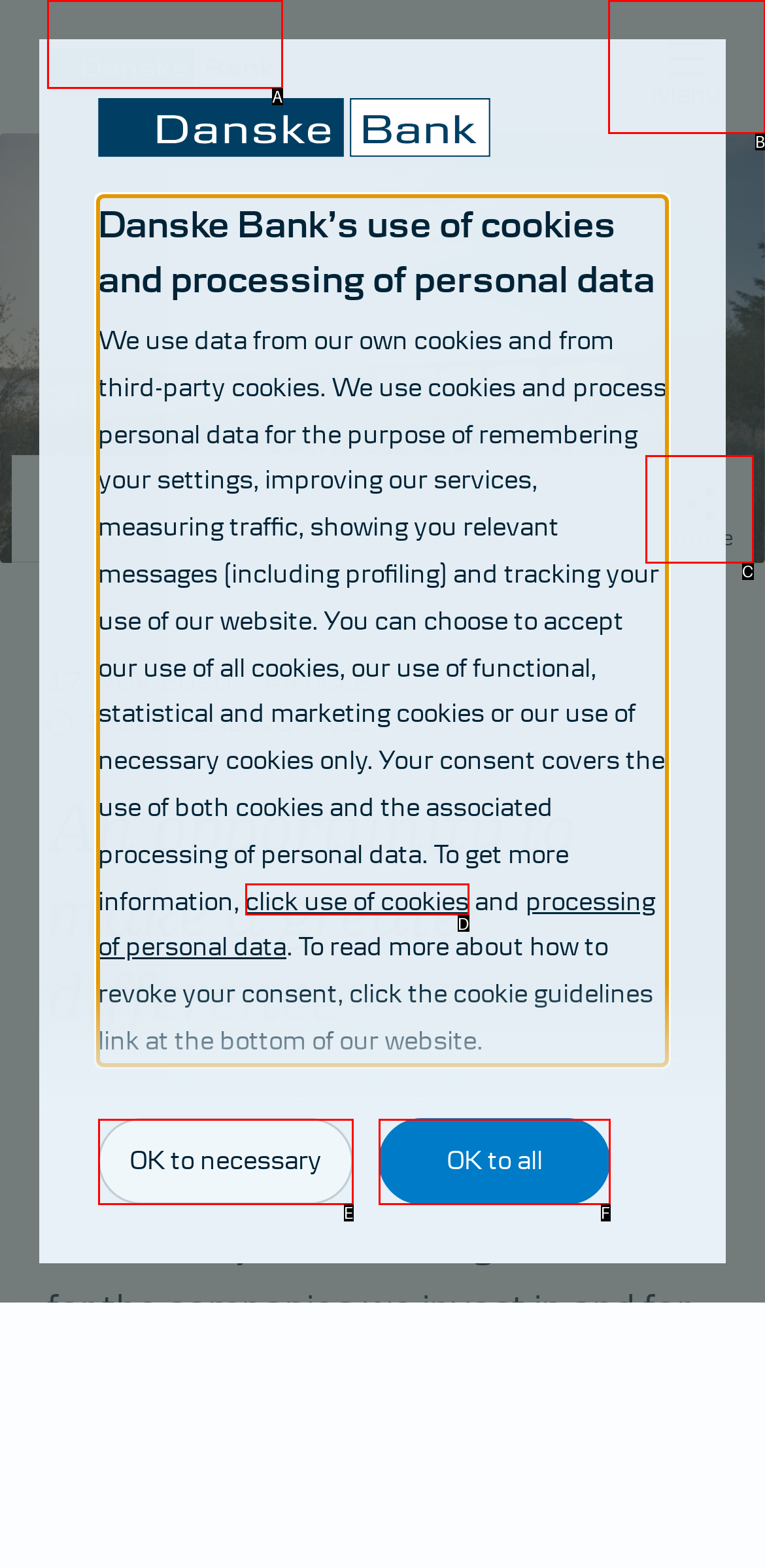Select the letter that corresponds to this element description: Share
Answer with the letter of the correct option directly.

C